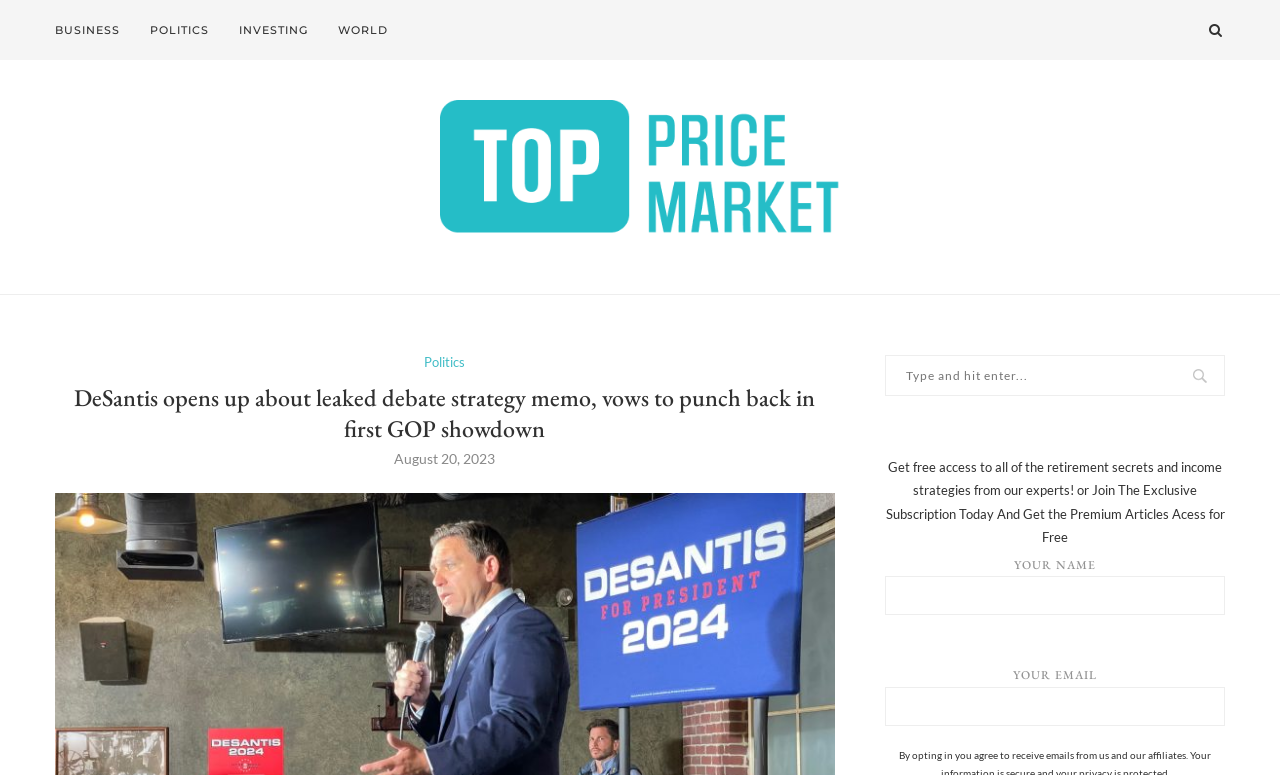When was the article published?
Give a one-word or short phrase answer based on the image.

August 20, 2023